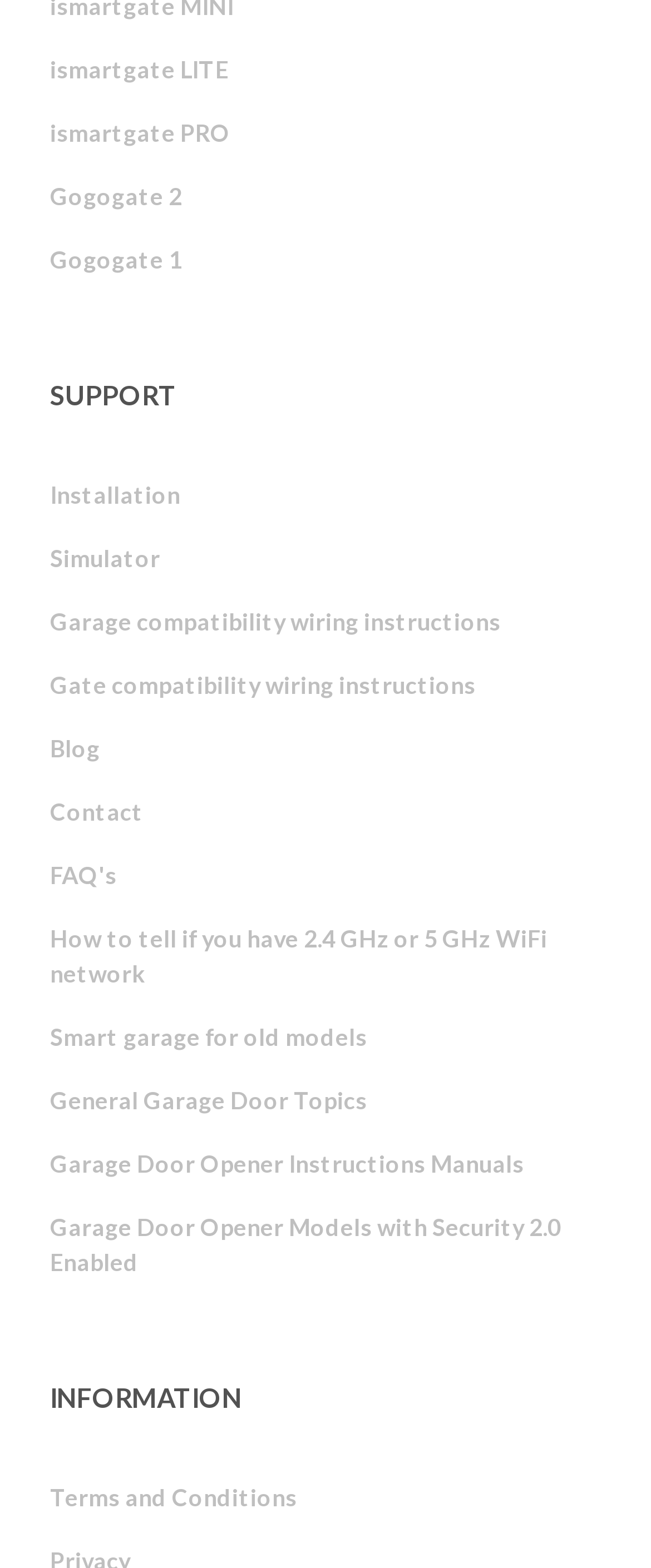Identify the bounding box for the UI element described as: "Terms and Conditions". The coordinates should be four float numbers between 0 and 1, i.e., [left, top, right, bottom].

[0.077, 0.935, 0.921, 0.976]